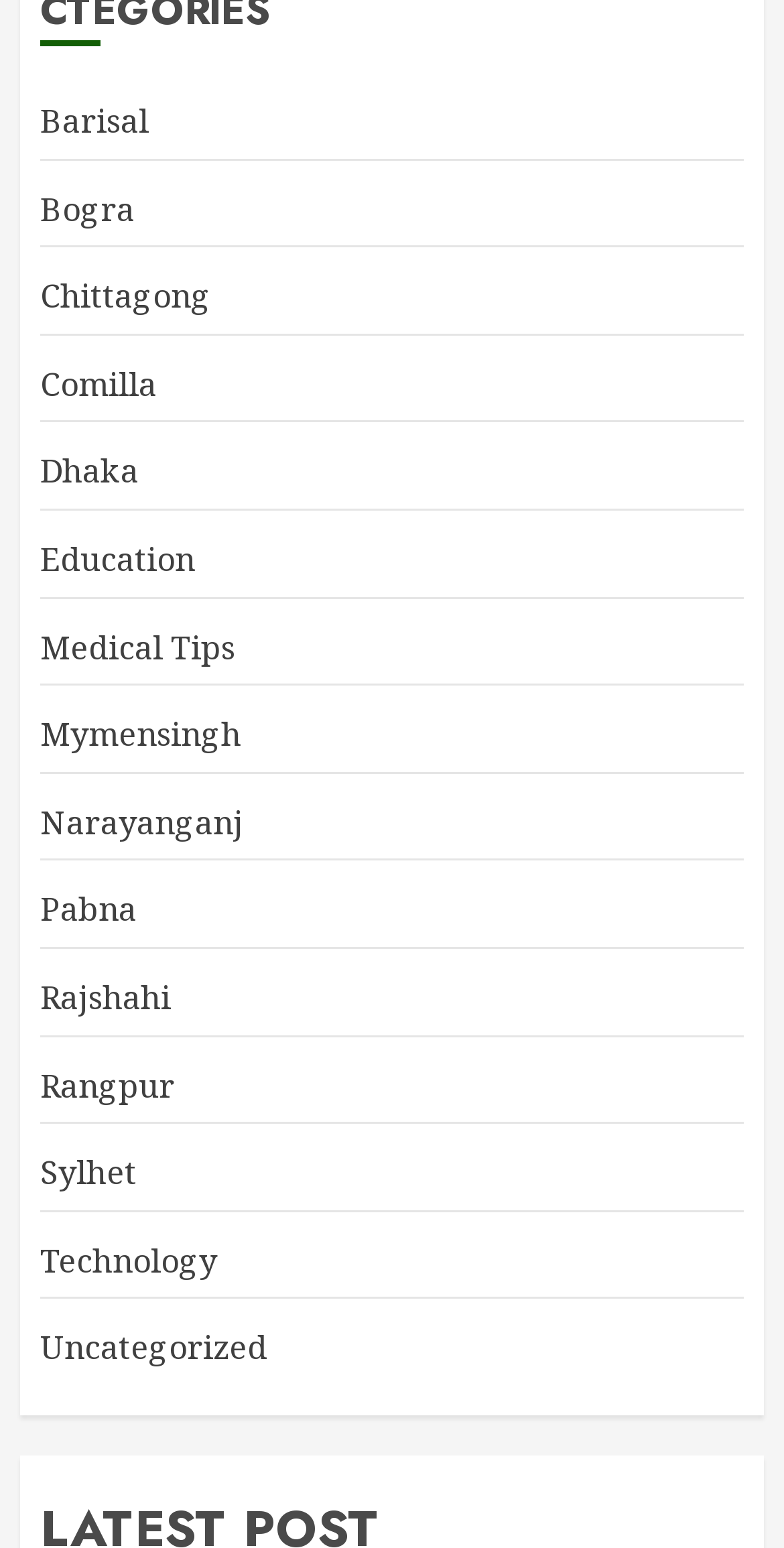Is there a category related to electronics on the webpage?
Please provide an in-depth and detailed response to the question.

The webpage lists a category called 'Technology', which is likely related to electronics or technological topics.